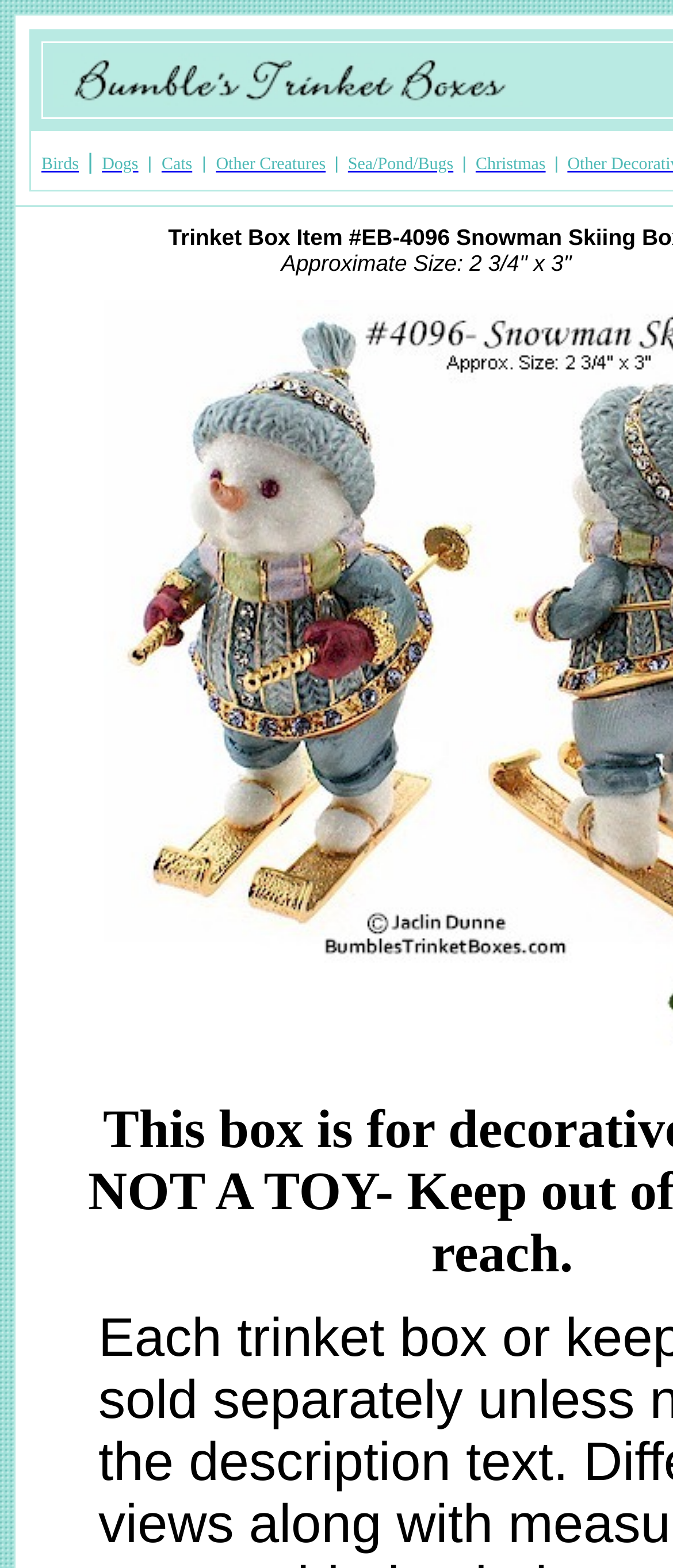How many categories are listed on the top?
From the image, respond using a single word or phrase.

7